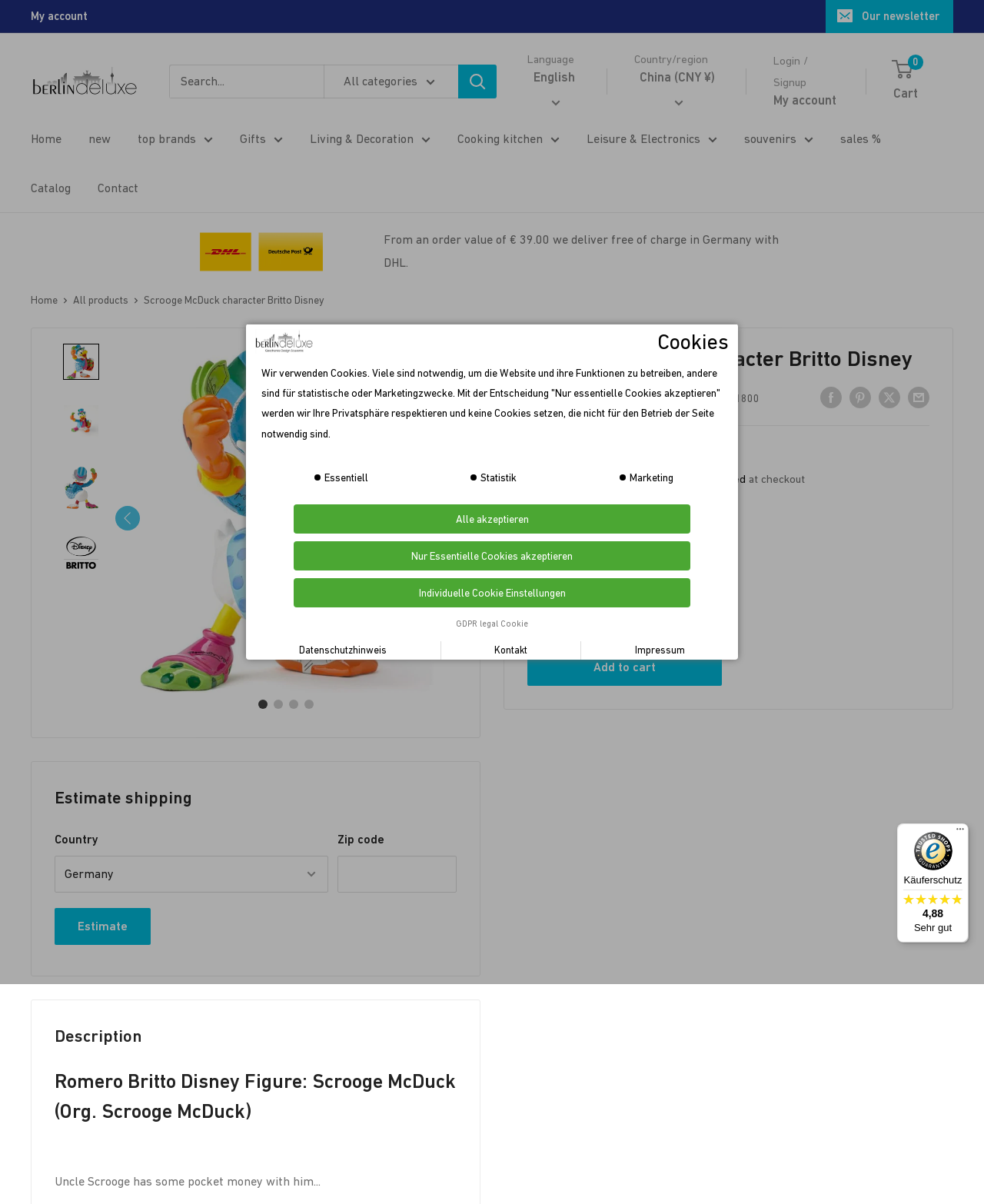What is the character featured in the Disney figure?
Using the image as a reference, give an elaborate response to the question.

I found the character's name by looking at the breadcrumb navigation, which mentions 'Scrooge McDuck character Britto Disney'. This suggests that the character featured in the Disney figure is Scrooge McDuck.